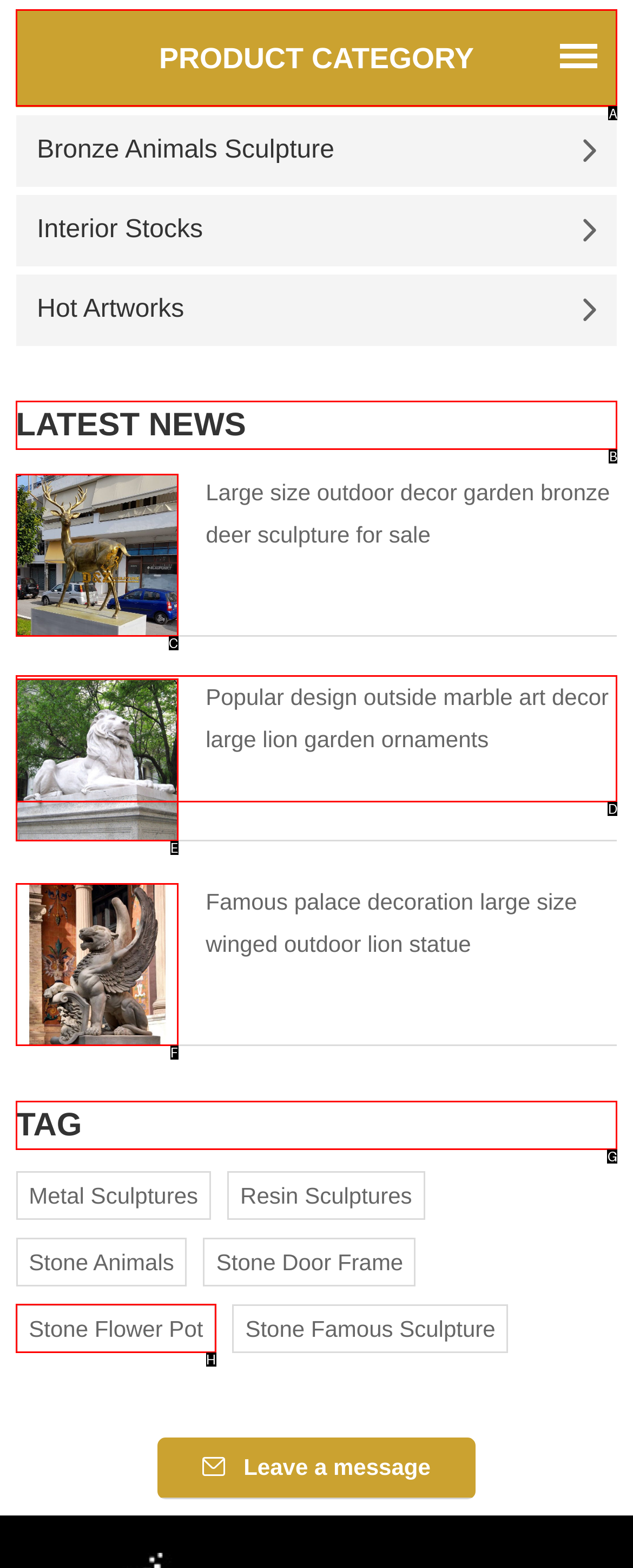Please indicate which HTML element to click in order to fulfill the following task: Click on PRODUCT CATEGORY Respond with the letter of the chosen option.

A